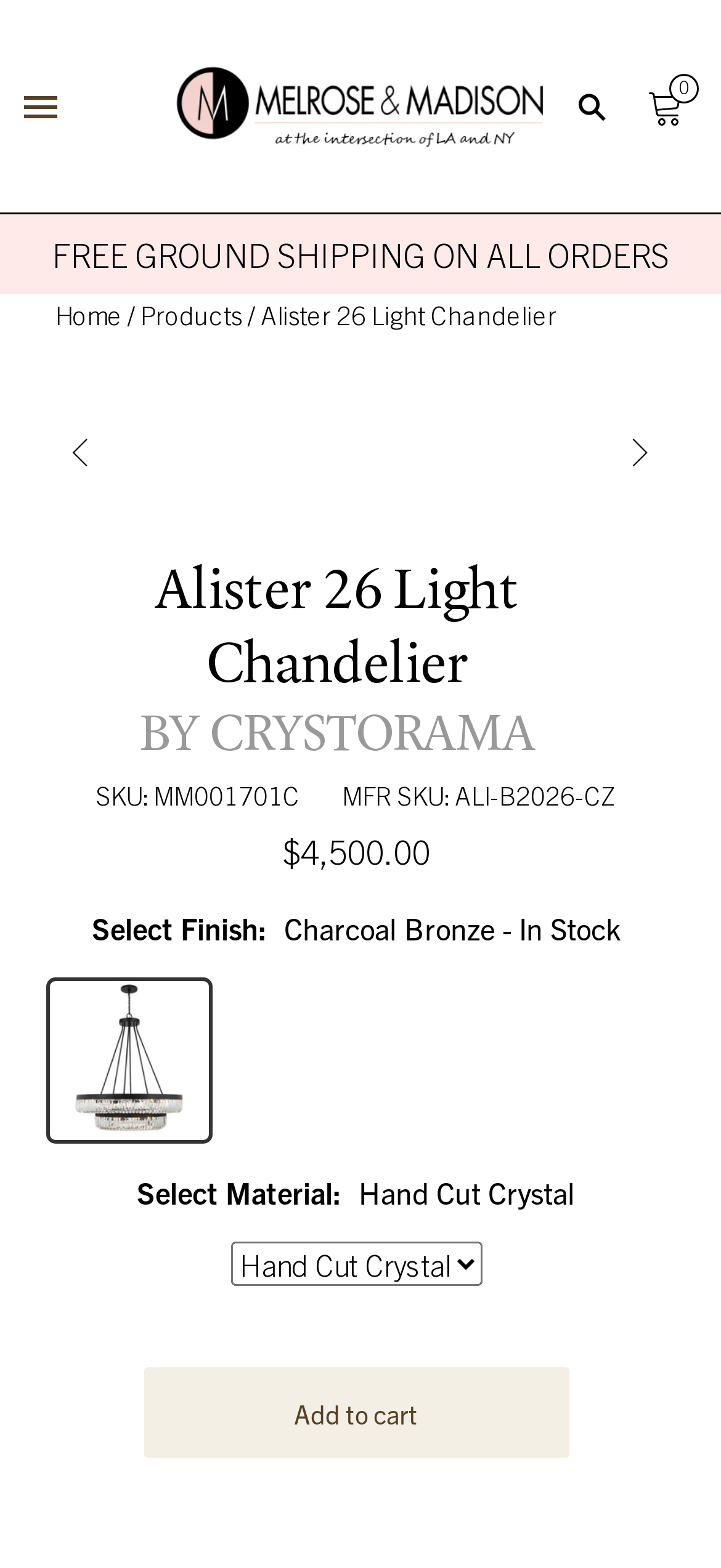What is the material of the product?
From the details in the image, answer the question comprehensively.

I found the material of the product by looking at the heading element with the text 'Select Material: Hand Cut Crystal'.